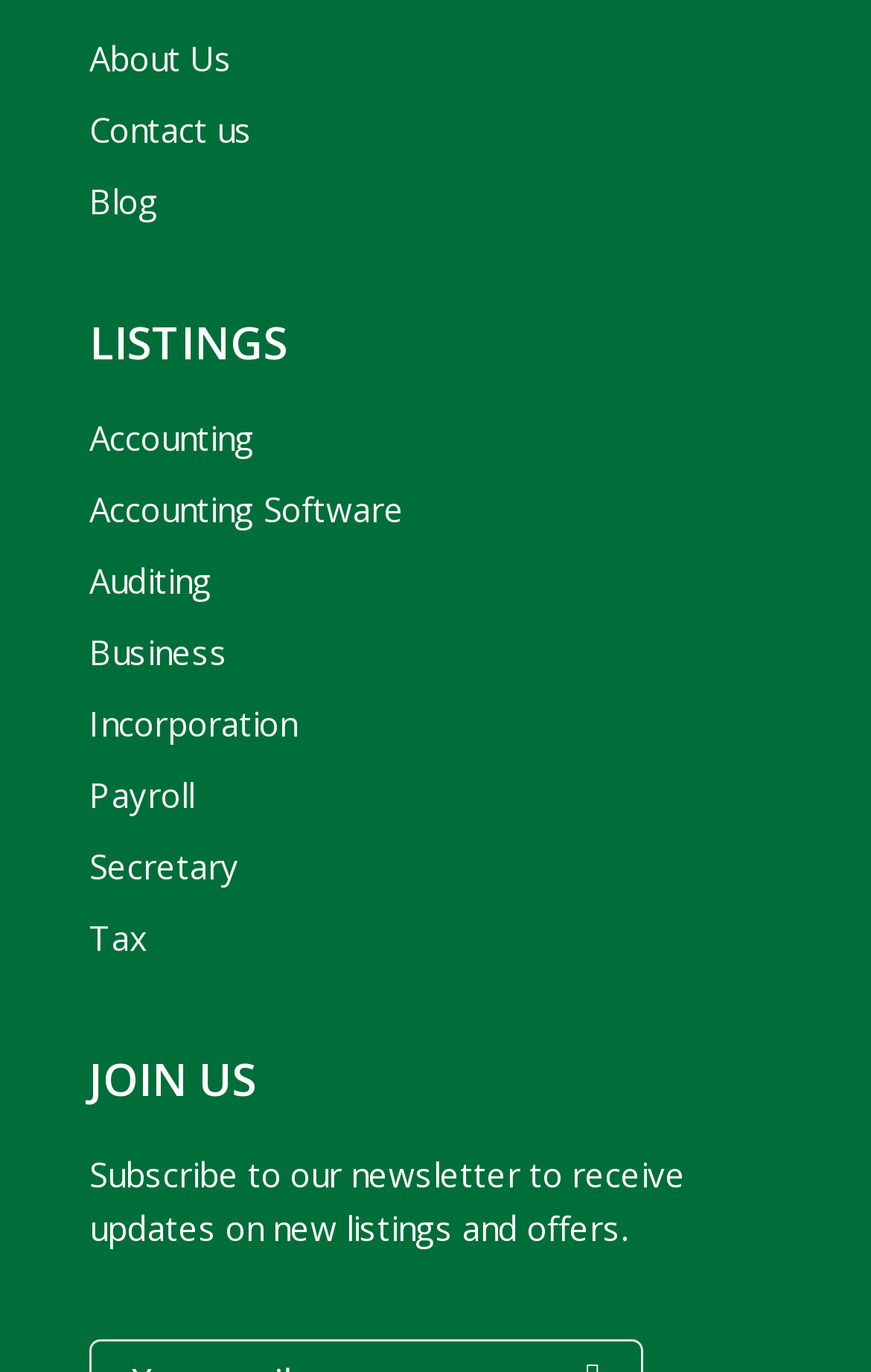Locate and provide the bounding box coordinates for the HTML element that matches this description: "Secretary".

[0.103, 0.615, 0.274, 0.647]